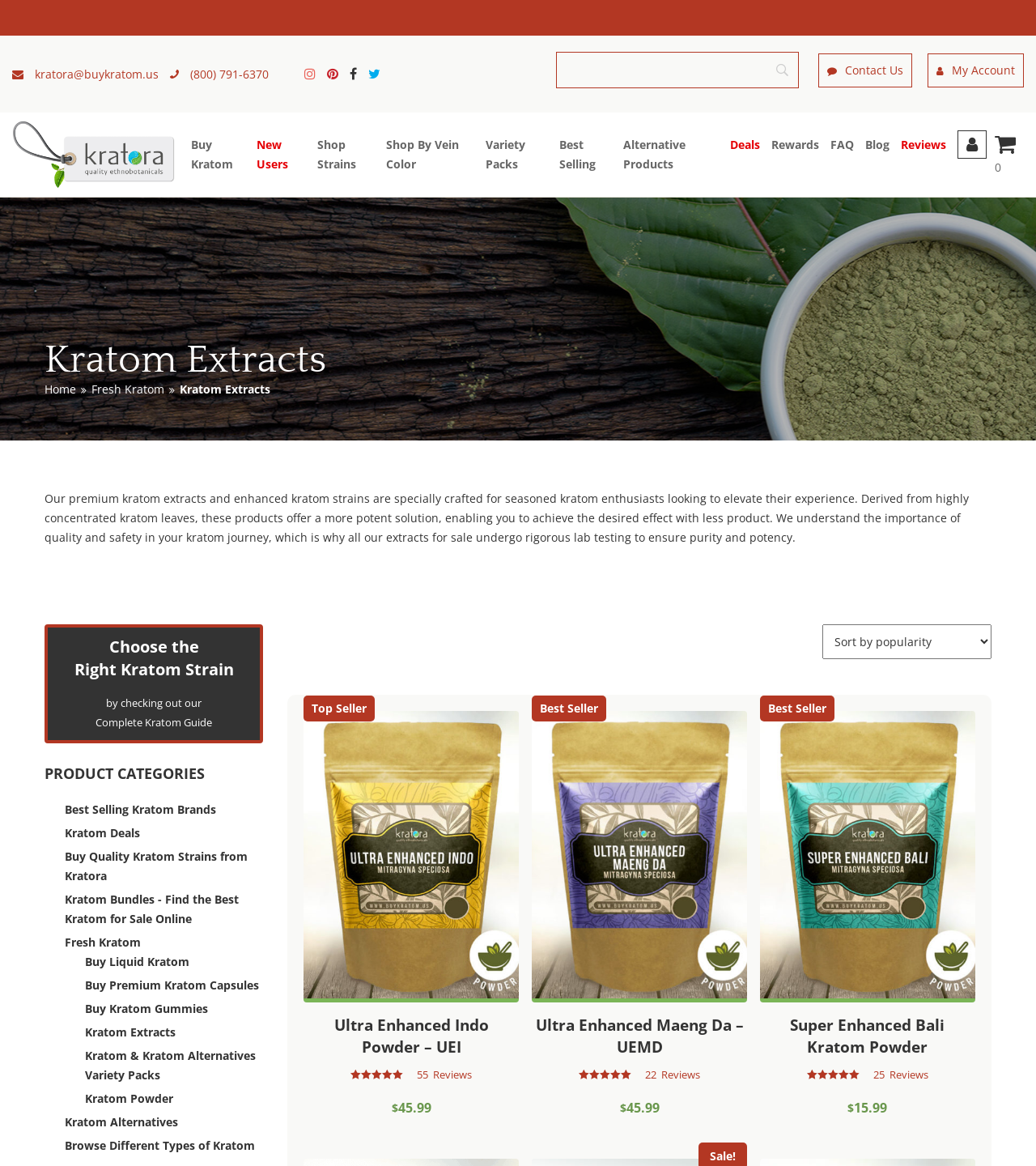Find the bounding box coordinates of the element you need to click on to perform this action: 'Select a product category'. The coordinates should be represented by four float values between 0 and 1, in the format [left, top, right, bottom].

[0.794, 0.535, 0.957, 0.565]